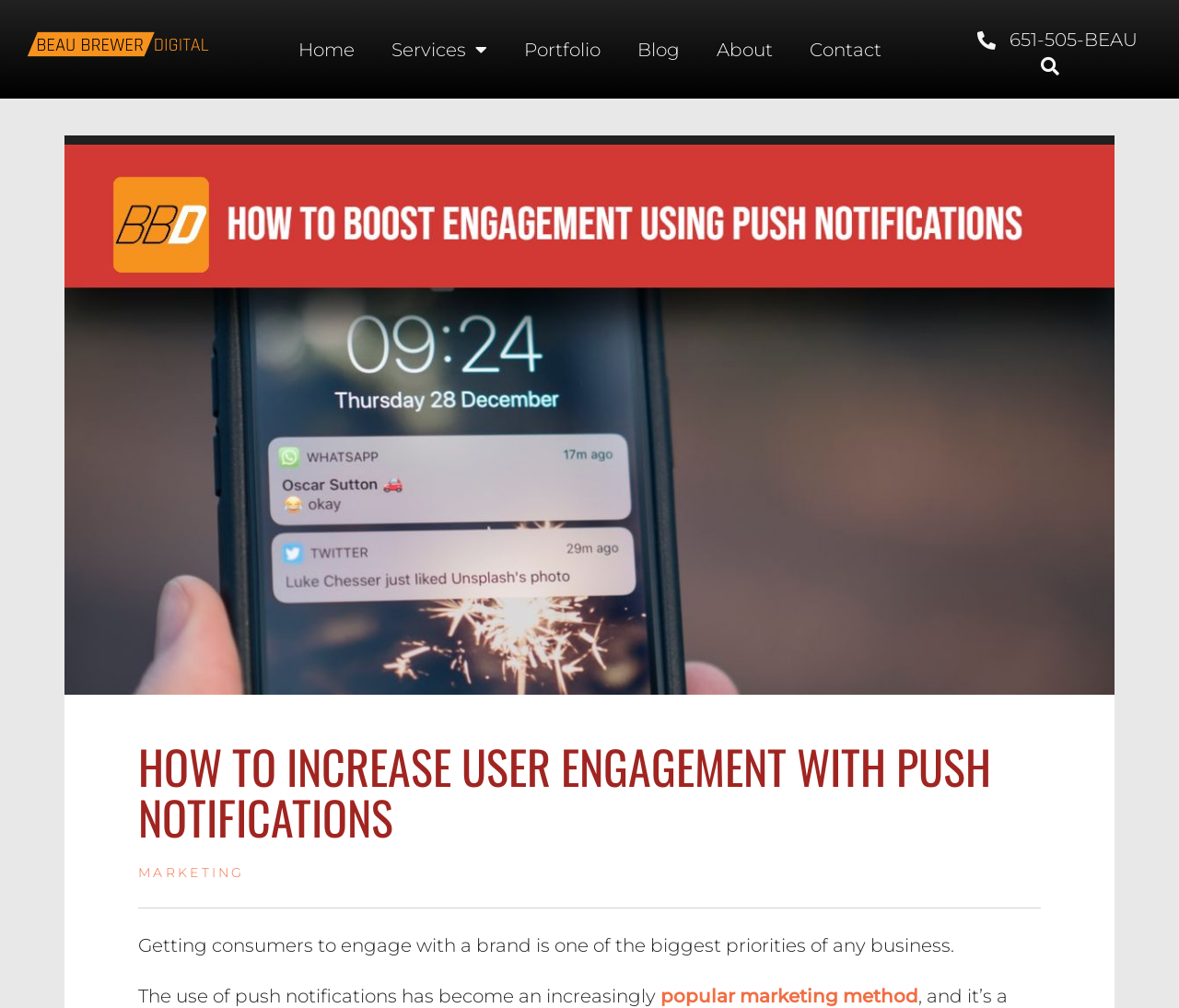Explain in detail what is displayed on the webpage.

The webpage is about increasing user engagement with push notifications, as indicated by the title "HOW TO INCREASE USER ENGAGEMENT WITH PUSH NOTIFICATIONS". At the top left corner, there is a logo of "Beau Brewer Digital" accompanied by a link to the website. 

To the right of the logo, there is a navigation menu consisting of five links: "Home", "Services", "Portfolio", "Blog", and "About", followed by a "Contact" link. 

On the top right corner, there is a phone number "651-505-BEAU" and an empty link. 

Below the navigation menu, there is a large image related to push notifications, taking up most of the page's width. 

Above the image, there is a heading that repeats the title of the webpage. Below the heading, there is a link to "MARKETING". 

The main content of the webpage starts with a paragraph of text, which discusses the importance of consumer engagement for businesses. The text continues in another paragraph, which mentions the increasing popularity of push notifications as a marketing method. The second paragraph contains a link to "popular marketing method".